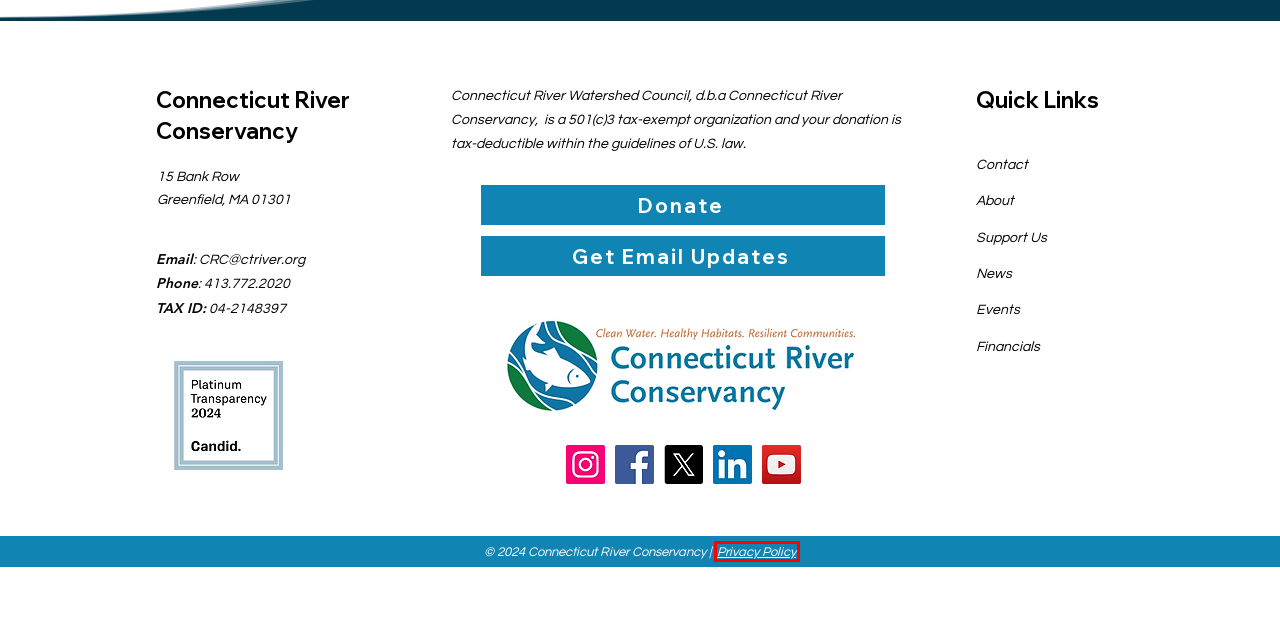You have a screenshot of a webpage with a red bounding box around a UI element. Determine which webpage description best matches the new webpage that results from clicking the element in the bounding box. Here are the candidates:
A. Email | Connecticut River Conservancy
B. Contact Connecticut River Conservancy
C. Events | Connecticut River Conservancy
D. Get Involved | Connecticut River Conservancy
E. Donate to Connecticut River Conservancy
F. News | Connecticut River Conservancy
G. Search | Connecticut River Conservancy
H. Privacy, Security, Terms

H